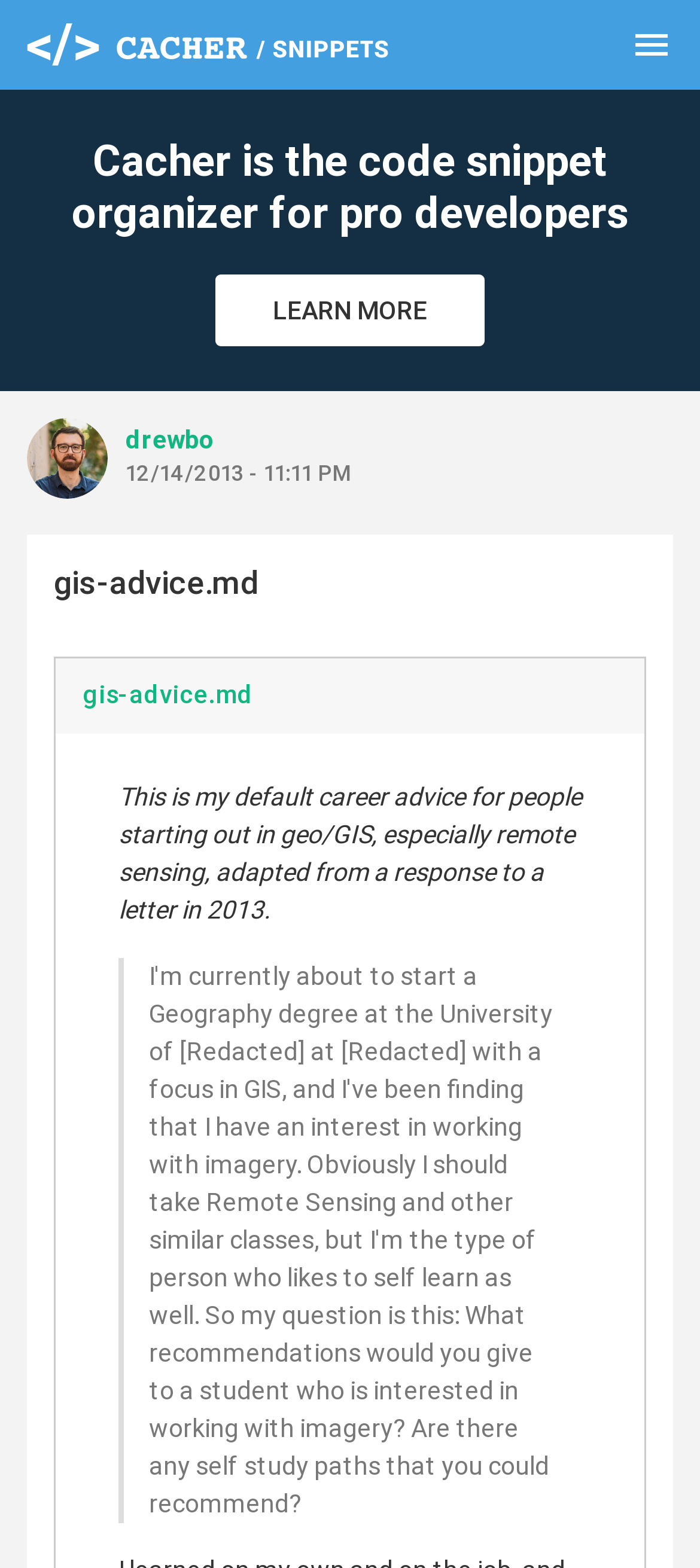What is the purpose of the 'clear' button?
Use the information from the image to give a detailed answer to the question.

The 'clear' button is located at the bottom of the webpage, and its purpose is likely to clear some input or selection, although the exact functionality is not specified on the webpage.